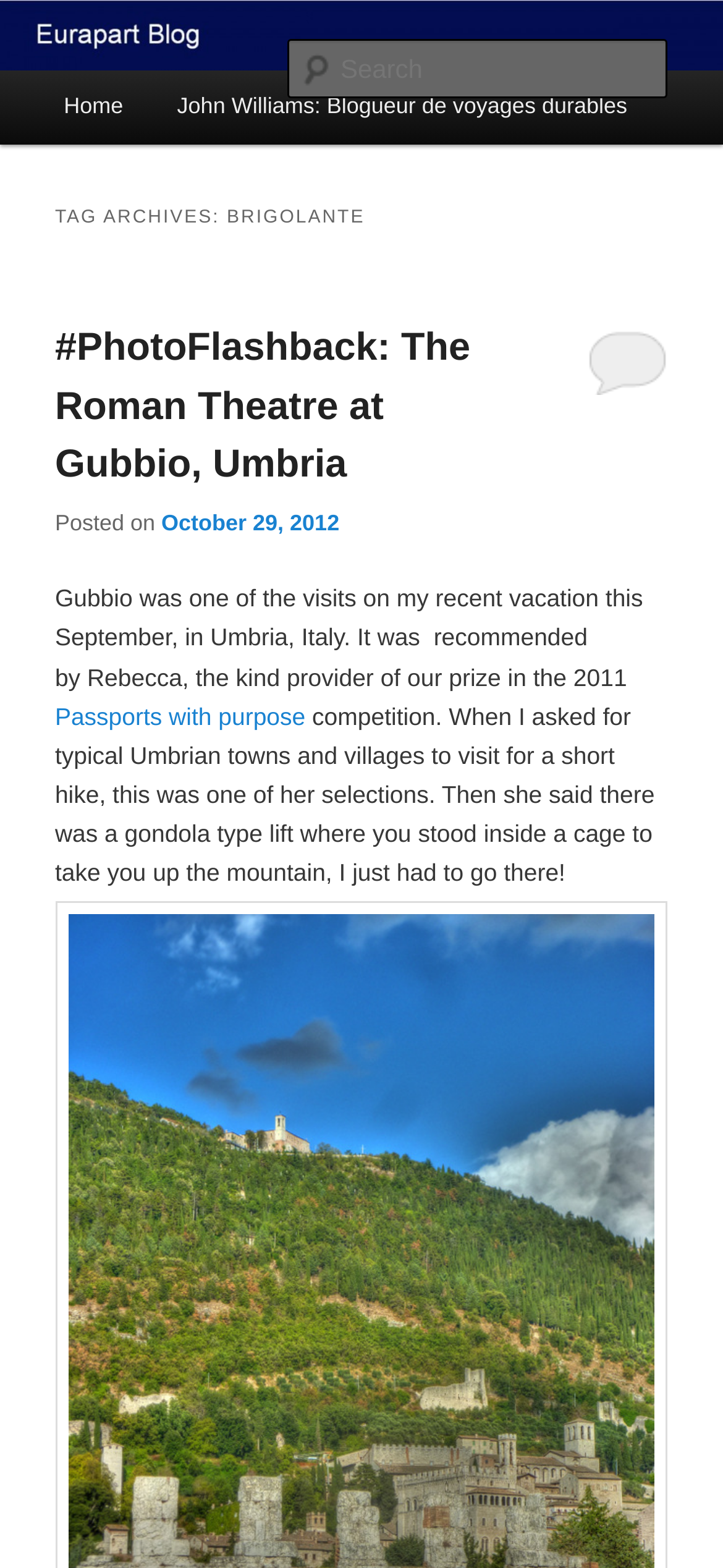Pinpoint the bounding box coordinates of the element to be clicked to execute the instruction: "Check the date of the post".

[0.223, 0.325, 0.469, 0.342]